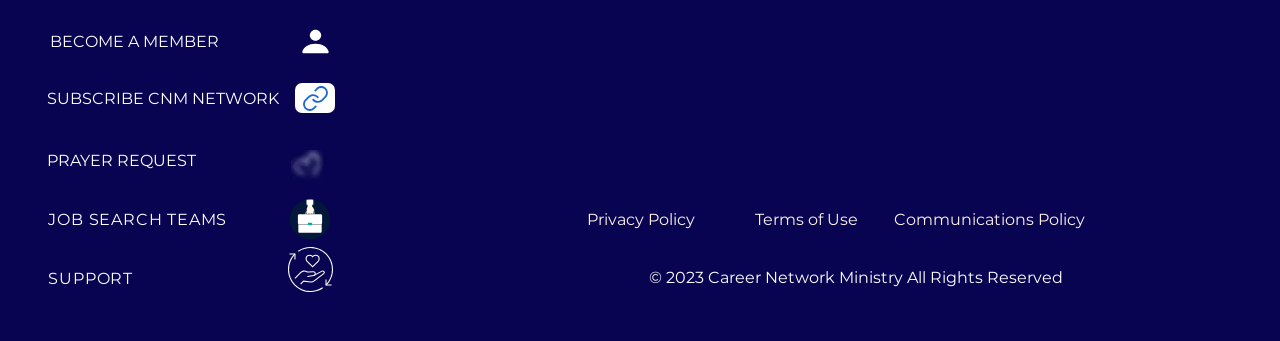Can you provide the bounding box coordinates for the element that should be clicked to implement the instruction: "Search for a Job"?

[0.038, 0.579, 0.19, 0.711]